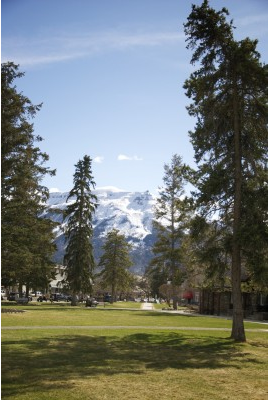Provide a thorough description of the contents of the image.

The image showcases a serene landscape featuring a lush green park framed by towering trees. In the background, majestic snow-capped mountains rise against a clear blue sky, creating a striking contrast with the greenery. The scene is bathed in natural light, suggesting a beautiful day, ideal for outdoor activities. The foreground flaunts well-maintained grass, inviting visitors to enjoy the picturesque view. This tranquil setting likely represents a location within or near a national park, highlighting the beauty of nature and the peaceful ambiance of the area.